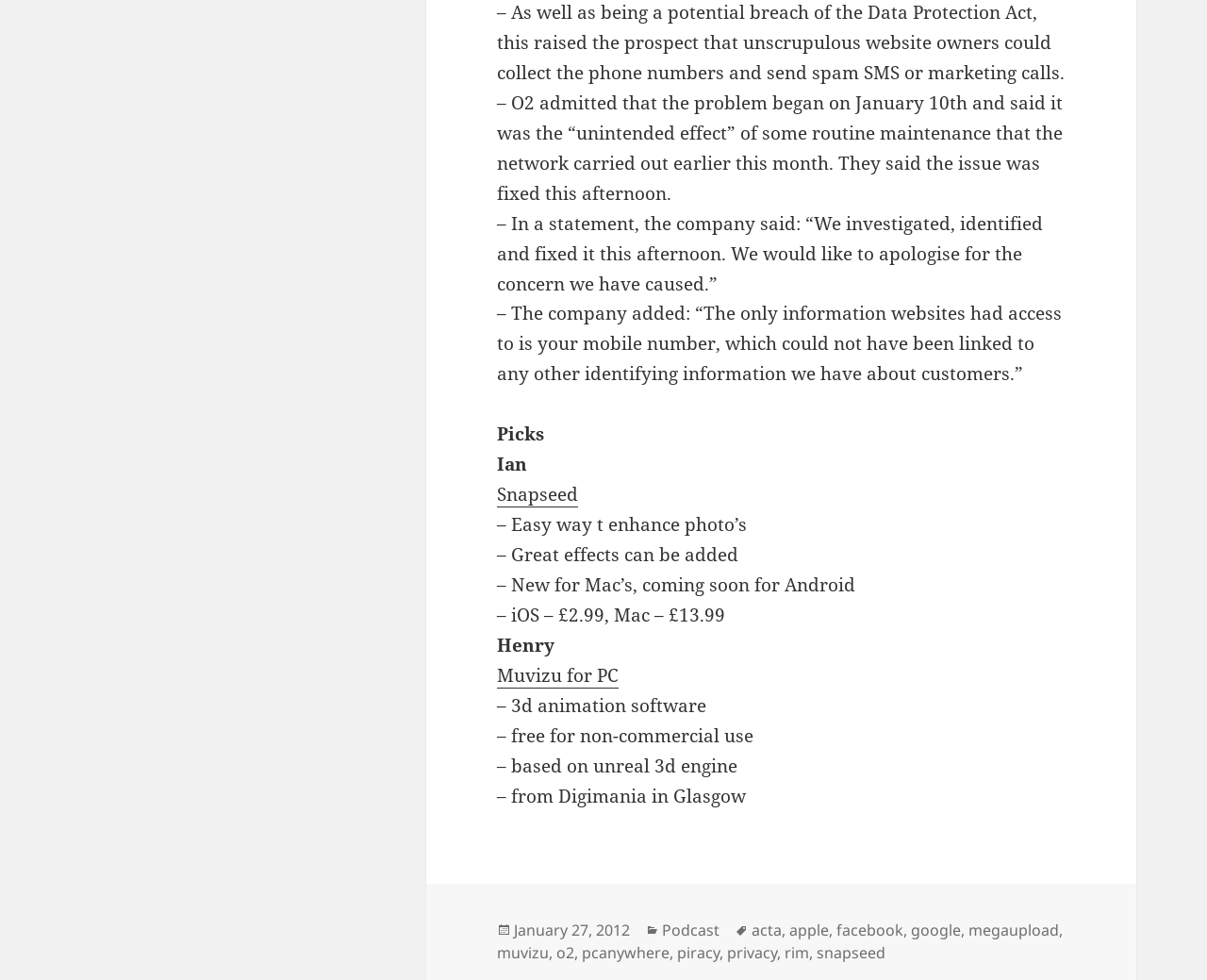Find the bounding box coordinates of the element's region that should be clicked in order to follow the given instruction: "Click on the link to Snapseed". The coordinates should consist of four float numbers between 0 and 1, i.e., [left, top, right, bottom].

[0.412, 0.492, 0.479, 0.518]